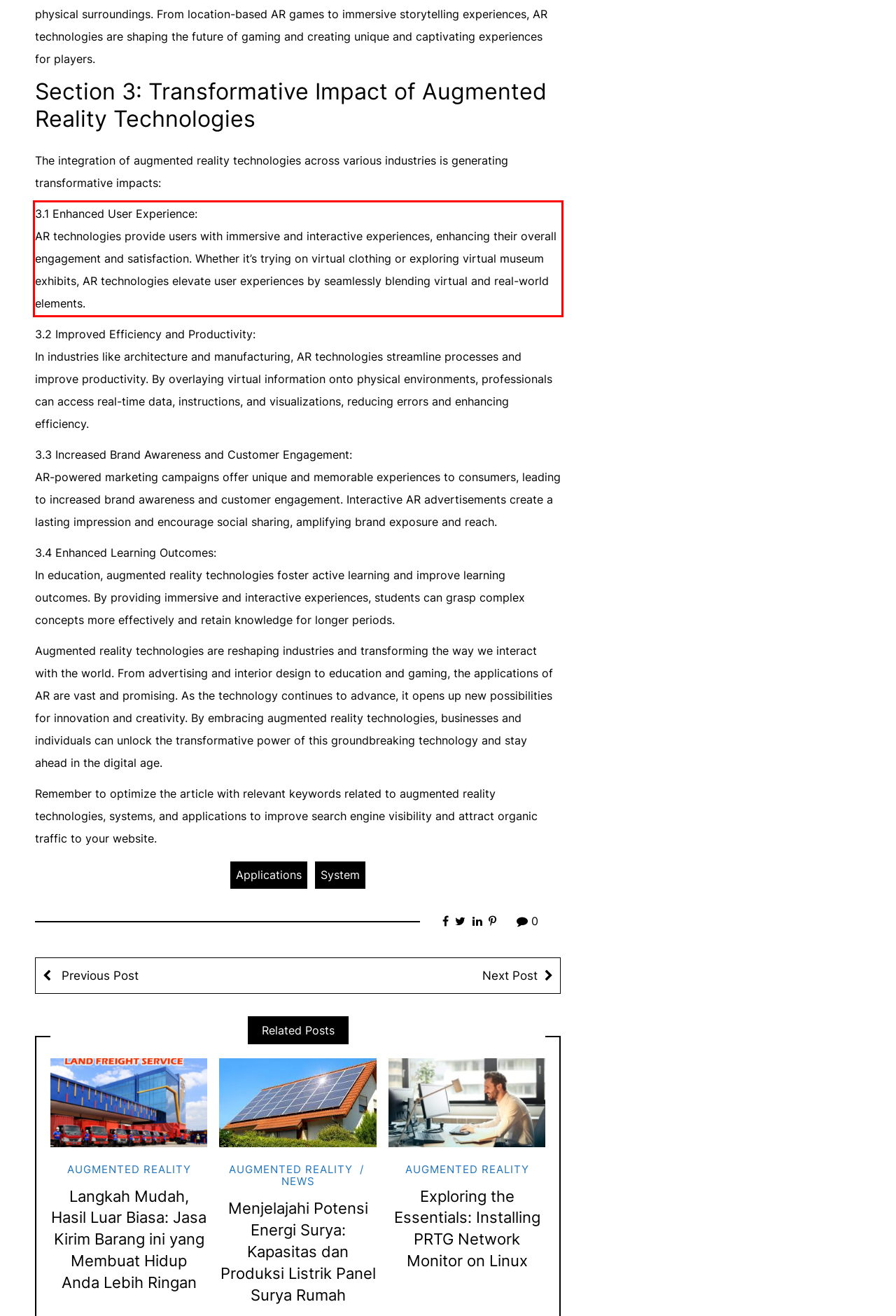You are given a screenshot showing a webpage with a red bounding box. Perform OCR to capture the text within the red bounding box.

3.1 Enhanced User Experience: AR technologies provide users with immersive and interactive experiences, enhancing their overall engagement and satisfaction. Whether it’s trying on virtual clothing or exploring virtual museum exhibits, AR technologies elevate user experiences by seamlessly blending virtual and real-world elements.